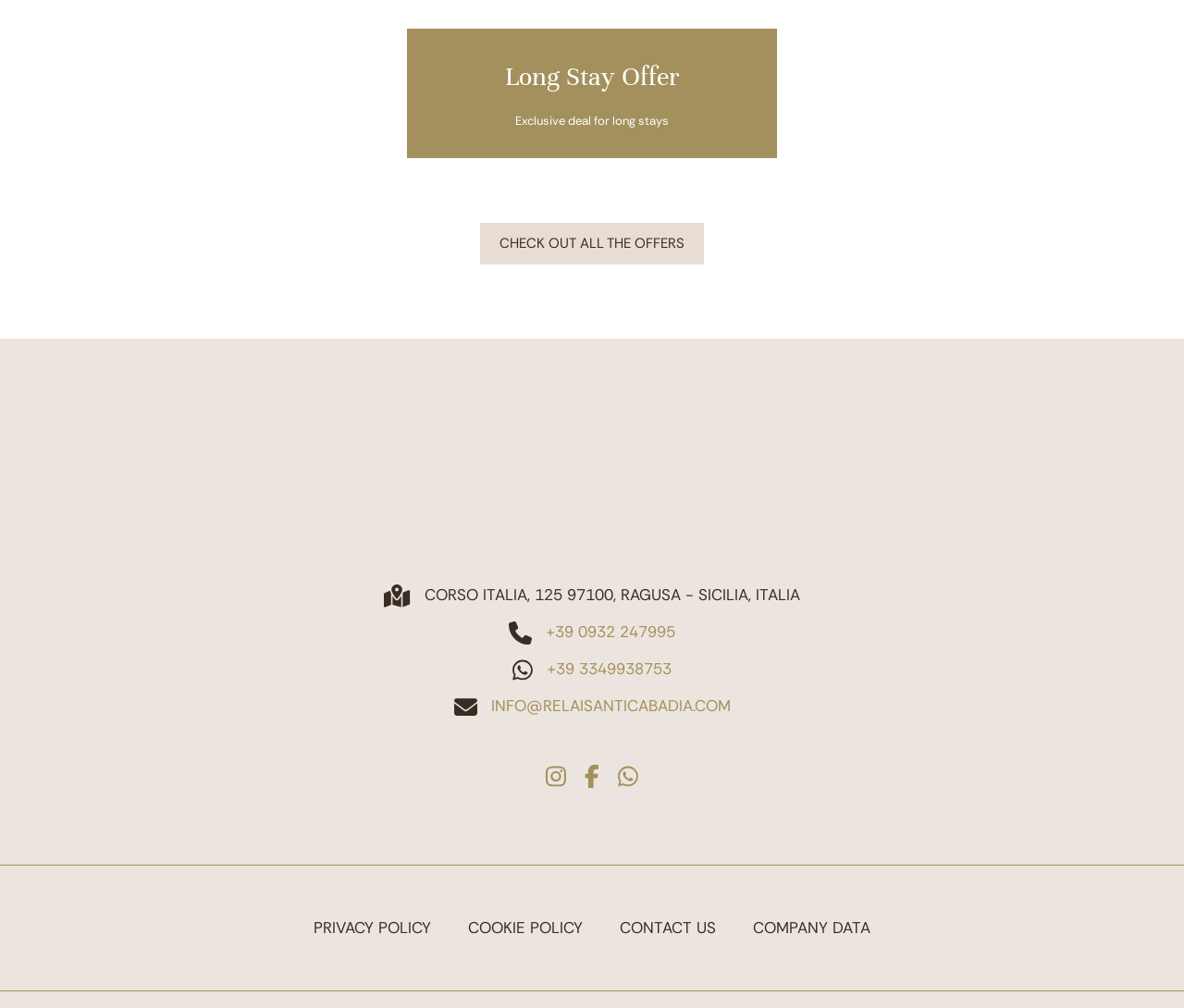Provide the bounding box coordinates for the UI element described in this sentence: "+39 0932 247995". The coordinates should be four float values between 0 and 1, i.e., [left, top, right, bottom].

[0.461, 0.617, 0.57, 0.639]